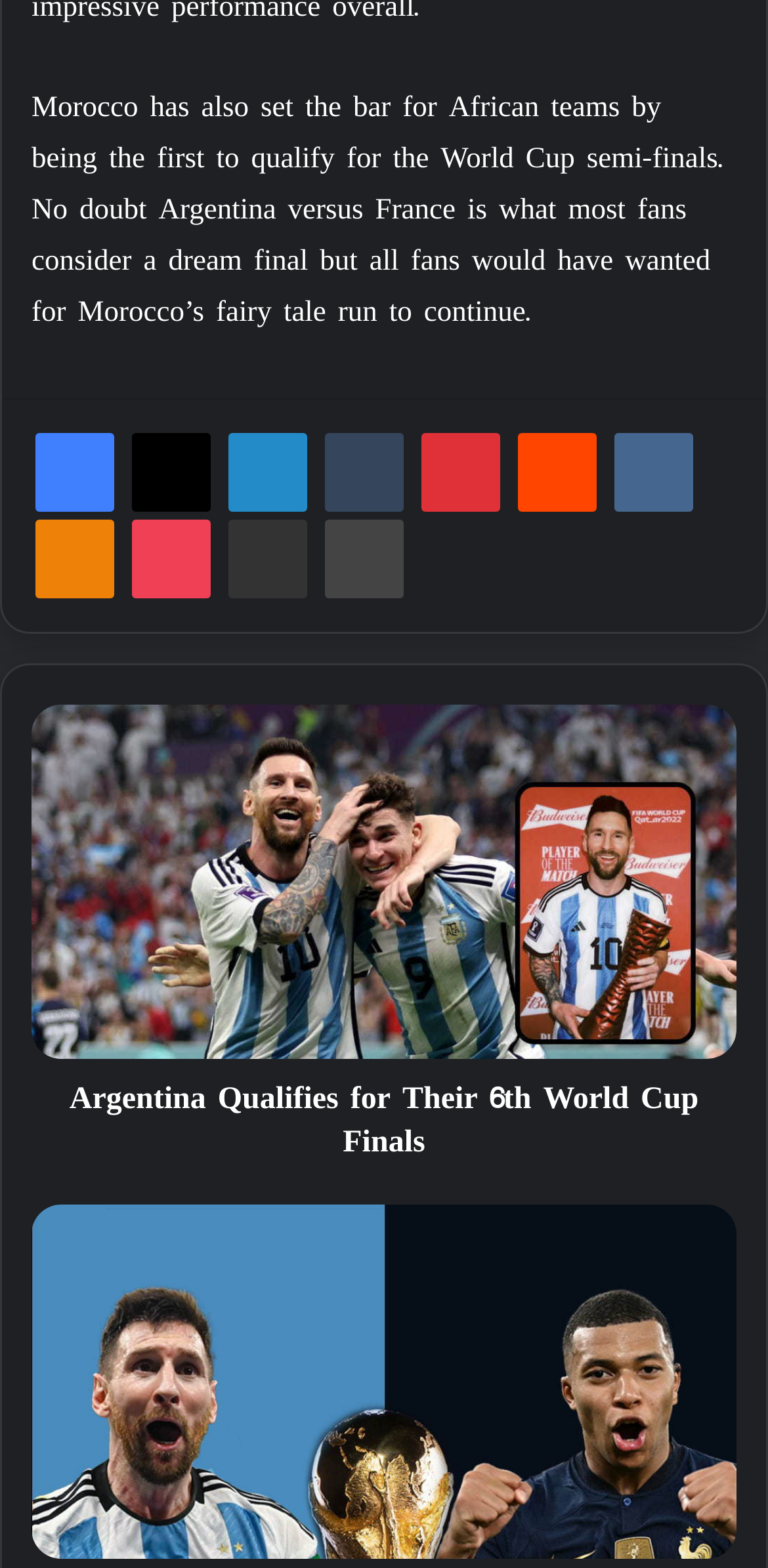Answer the question below in one word or phrase:
Is there a heading on the webpage?

Yes